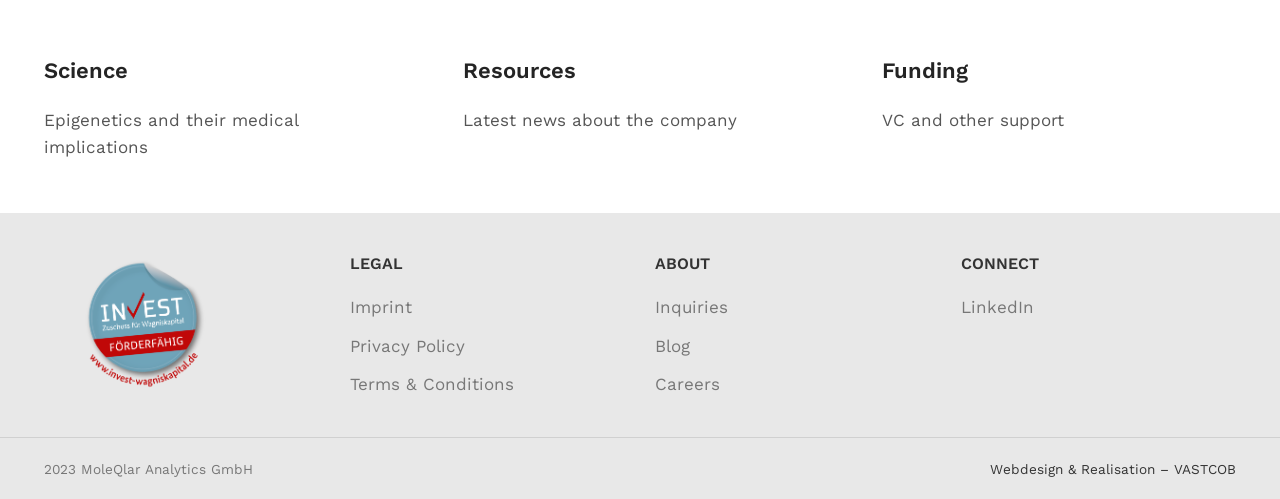Indicate the bounding box coordinates of the element that must be clicked to execute the instruction: "Check LinkedIn". The coordinates should be given as four float numbers between 0 and 1, i.e., [left, top, right, bottom].

[0.75, 0.593, 0.809, 0.64]